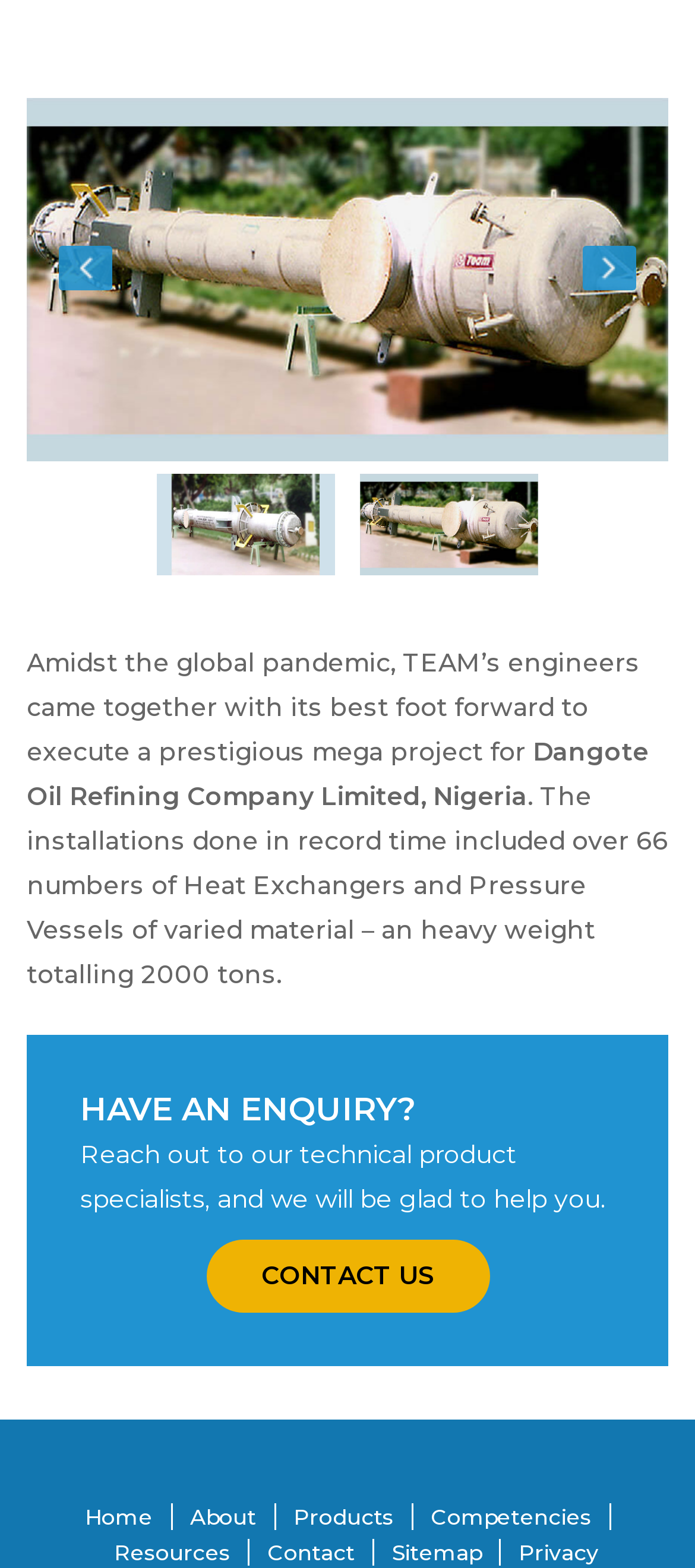How many tabs are there in the tablist?
Based on the image, answer the question with as much detail as possible.

I counted the number of tabs in the tablist, which are '1 of 2' and '2 of 2', so there are 2 tabs in total.